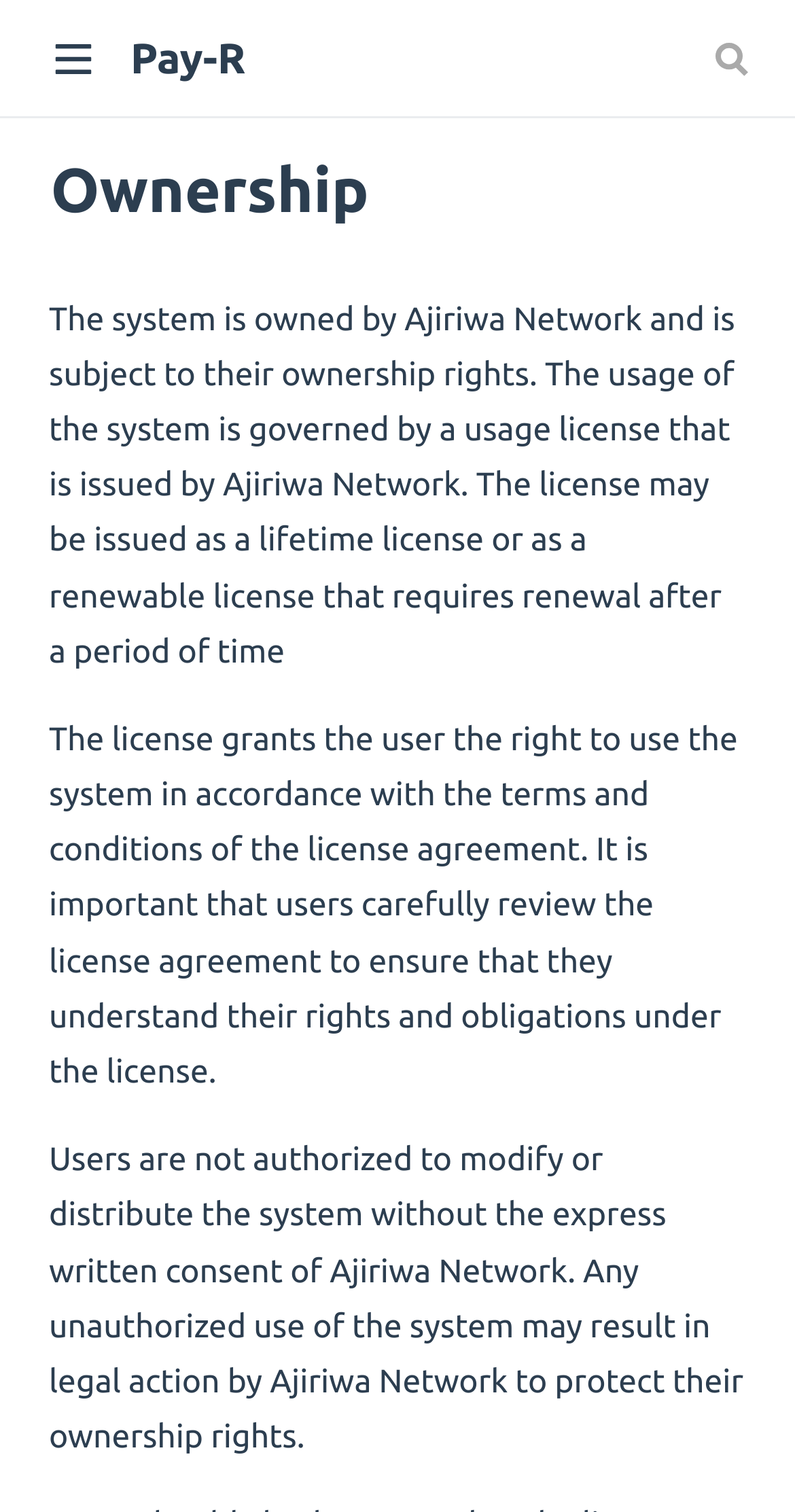What is required to use the system?
Refer to the image and provide a detailed answer to the question.

According to the text, 'The license grants the user the right to use the system in accordance with the terms and conditions of the license agreement.' This implies that a license agreement is required to use the system.